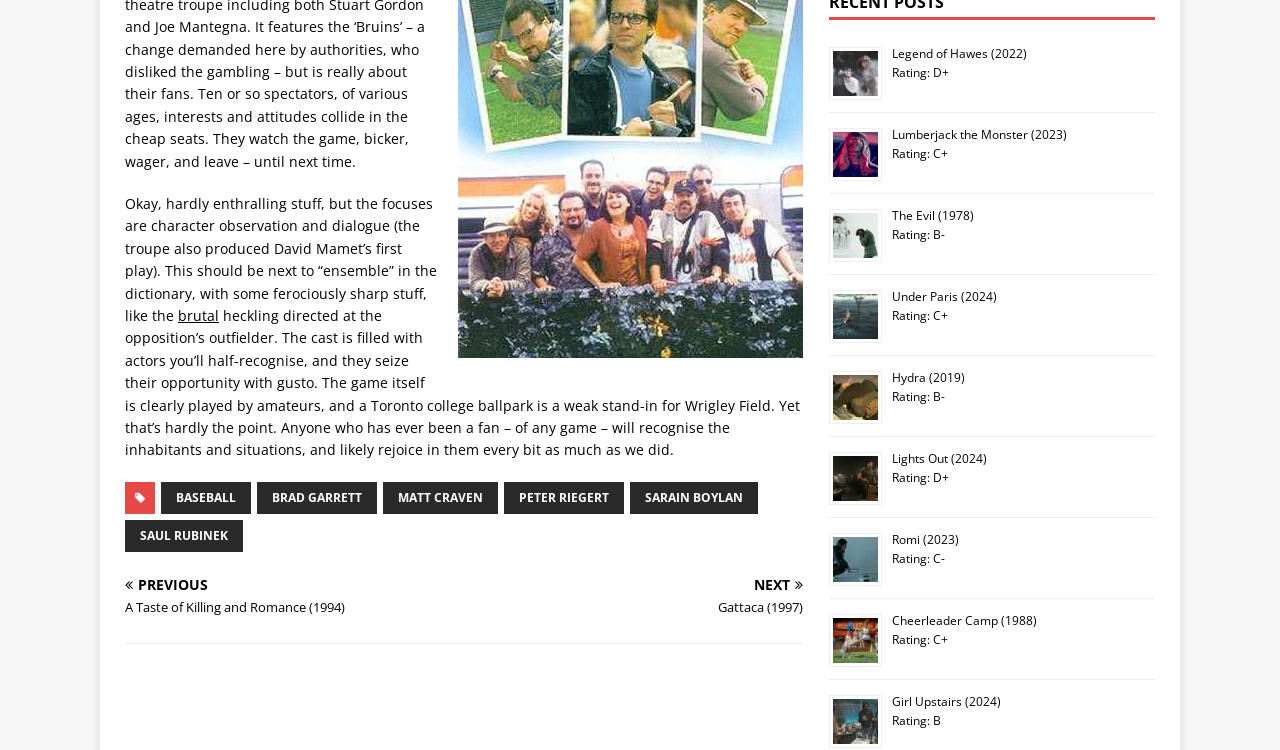Refer to the element description baseball and identify the corresponding bounding box in the screenshot. Format the coordinates as (top-left x, top-left y, bottom-right x, bottom-right y) with values in the range of 0 to 1.

[0.126, 0.642, 0.196, 0.685]